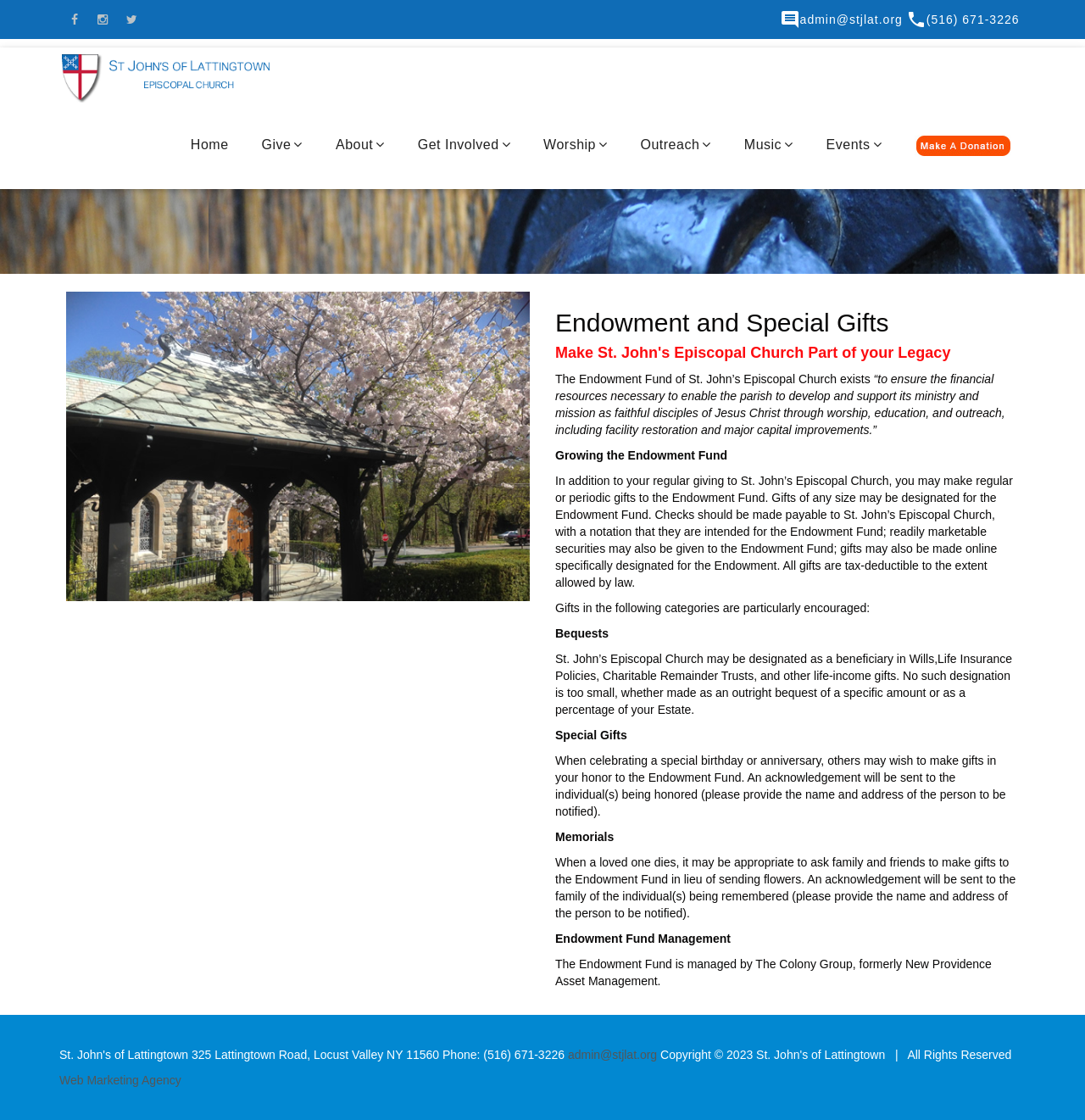What is the purpose of the Endowment Fund? Observe the screenshot and provide a one-word or short phrase answer.

To ensure financial resources for the parish